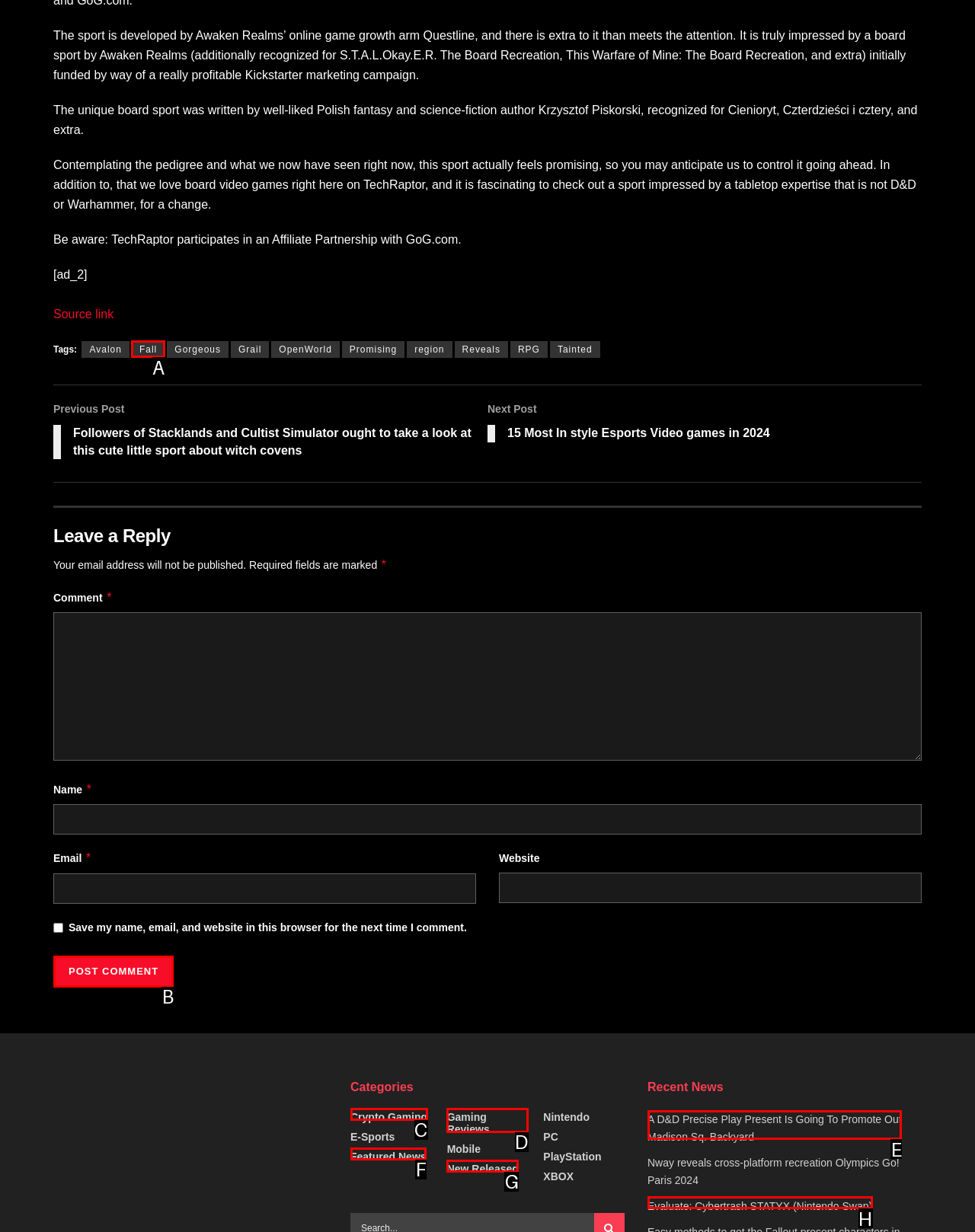Which HTML element should be clicked to complete the task: Search for something? Answer with the letter of the corresponding option.

None